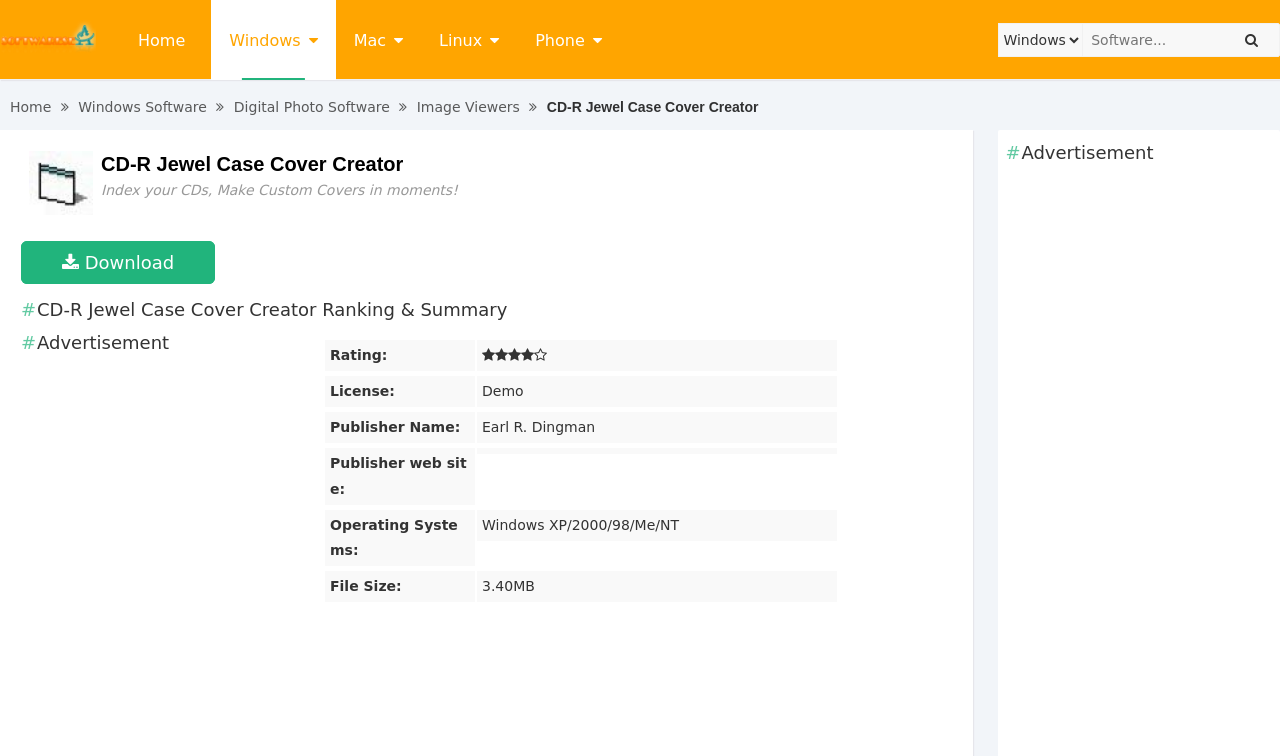Determine the coordinates of the bounding box for the clickable area needed to execute this instruction: "Go to the 'Home' page".

[0.094, 0.0, 0.165, 0.106]